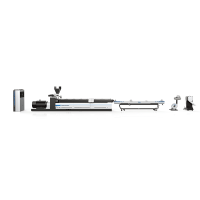Describe the image thoroughly, including all noticeable details.

The image displays a sleek and modern plastic pellet extruder machine designed for polymer compounding. This state-of-the-art equipment is characterized by its streamlined structure, featuring a long processing barrel and various attached components that facilitate efficient plastic processing. The machine is likely equipped with advanced technology to ensure precise control of temperature and pressure throughout the extrusion process. Its capacity to produce high-quality plastic pellets makes it an essential tool in the manufacturing of plastics and polymers. This particular system is suitable for applications in laboratories or production environments, emphasizing reliability and performance in the field of material processing.